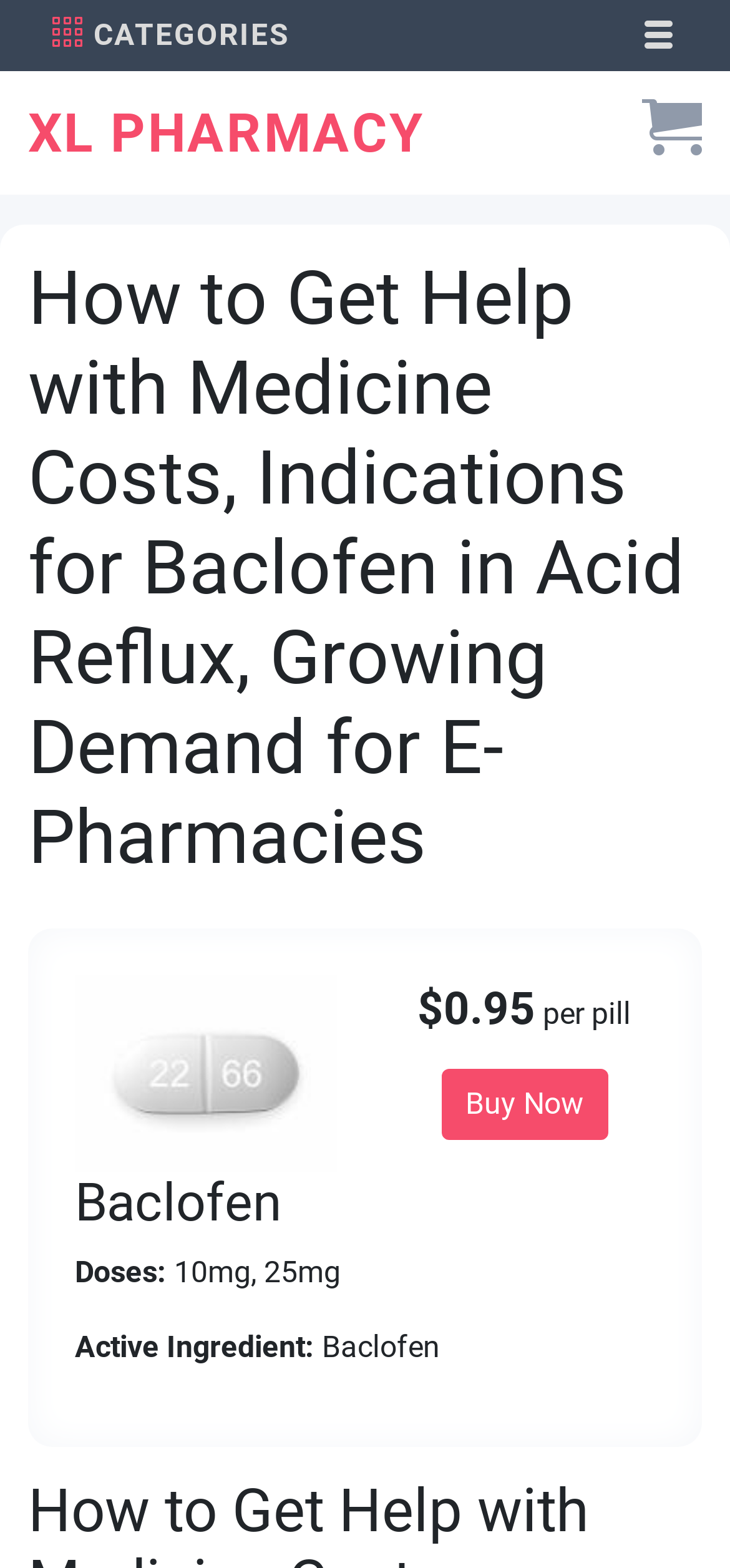Give a one-word or phrase response to the following question: What can I do with the 'Buy Now' button?

Buy Baclofen